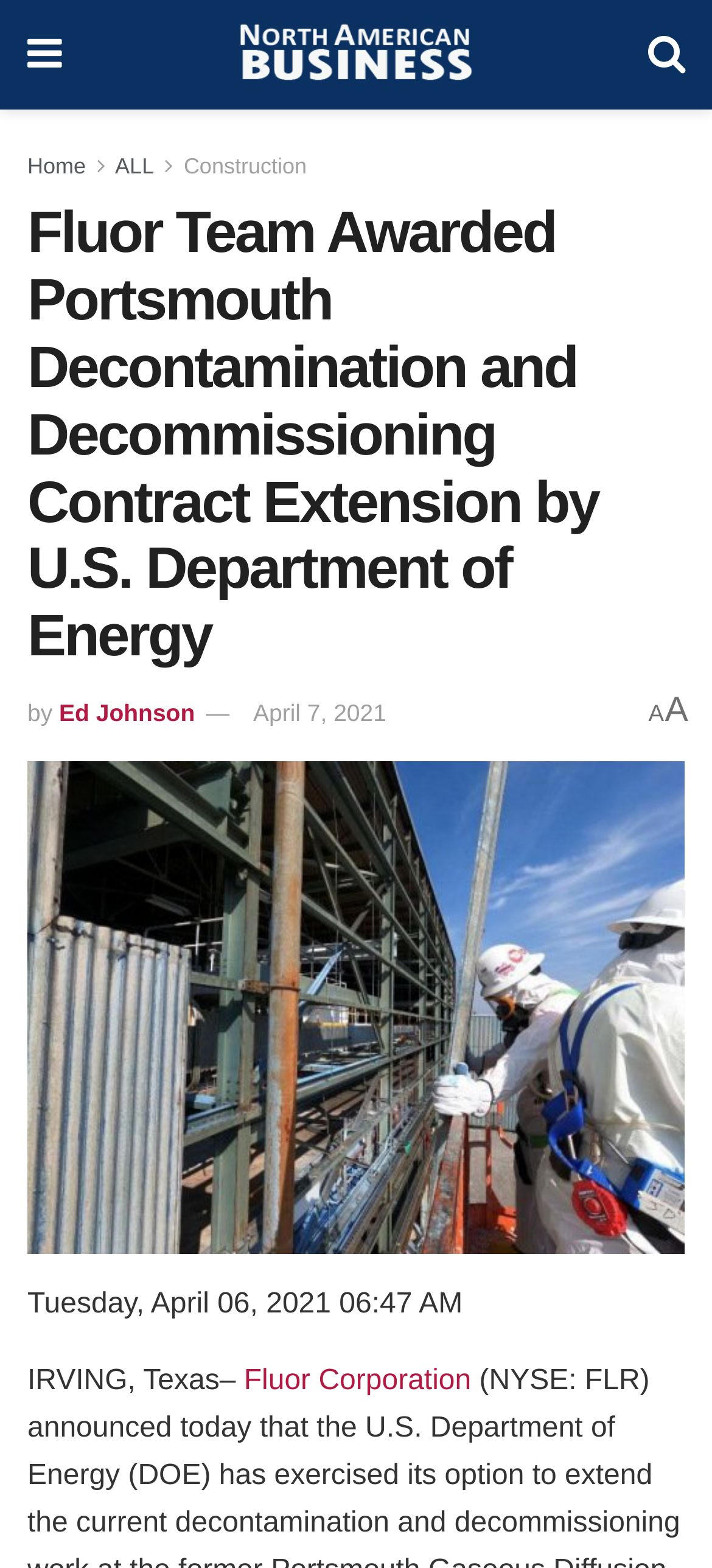Describe the webpage meticulously, covering all significant aspects.

The webpage appears to be a news article or press release from the North American Business section. At the top left, there is a small icon represented by '\uf0c9', and next to it, a link with the text "NORTH AMERICAN BUSINESS" is displayed, accompanied by an image with the same text. 

On the top right, there is another icon represented by '\uf002'. Below these icons, there are four links in a row, labeled "Home", "ALL", "Construction", and others not mentioned. 

The main content of the webpage is a news article with a heading that reads "Fluor Team Awarded Portsmouth Decontamination and Decommissioning Contract Extension by U.S. Department of Energy". Below the heading, there are two links, one with the name "Ed Johnson" and another with the date "April 7, 2021". 

Further down, there is a paragraph of text that starts with "Tuesday, April 06, 2021 06:47 AM" and continues with "IRVING, Texas– " followed by a link to "Fluor Corporation".